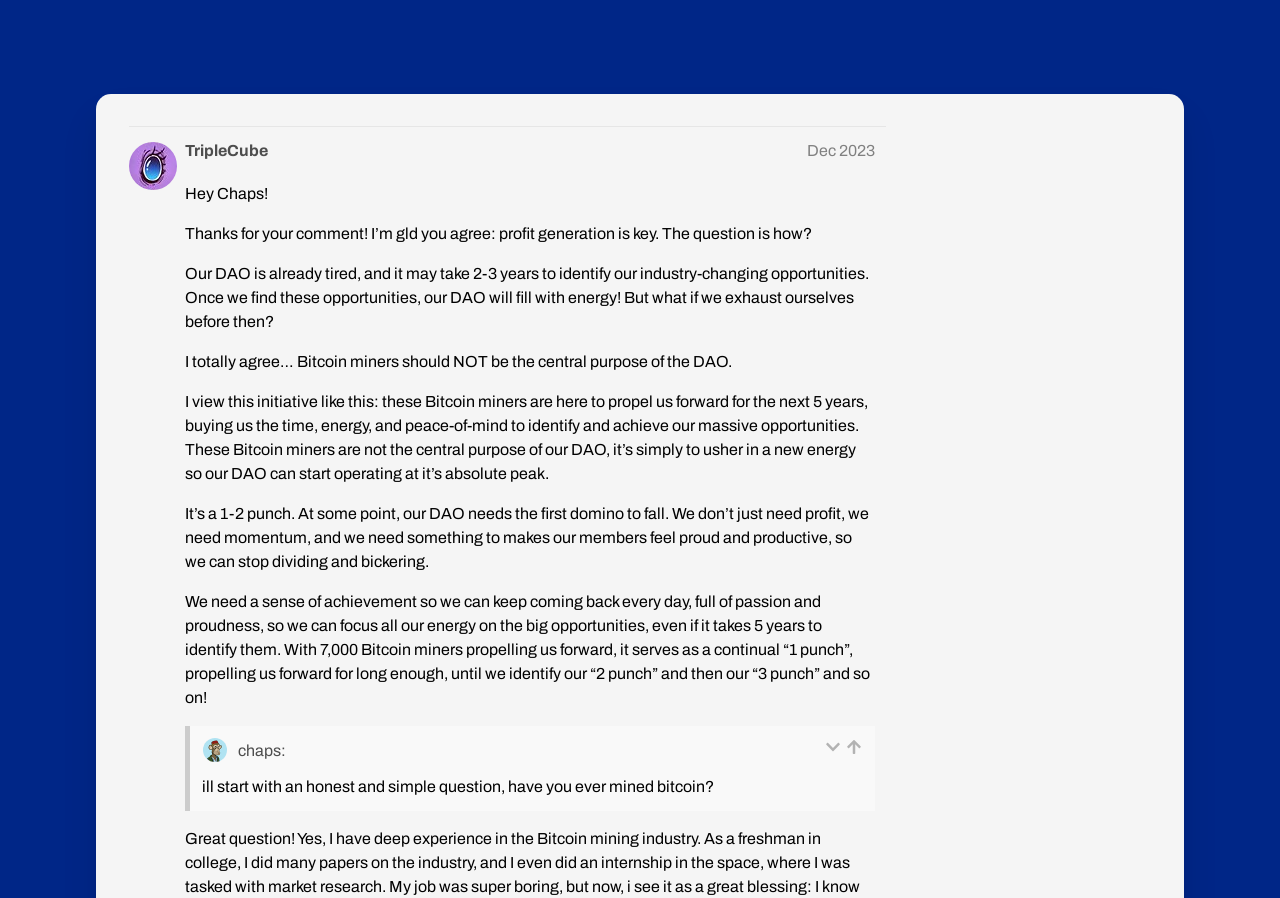What is the purpose of the AIP mentioned in the post?
Answer with a single word or phrase by referring to the visual content.

To propel the DAO forward